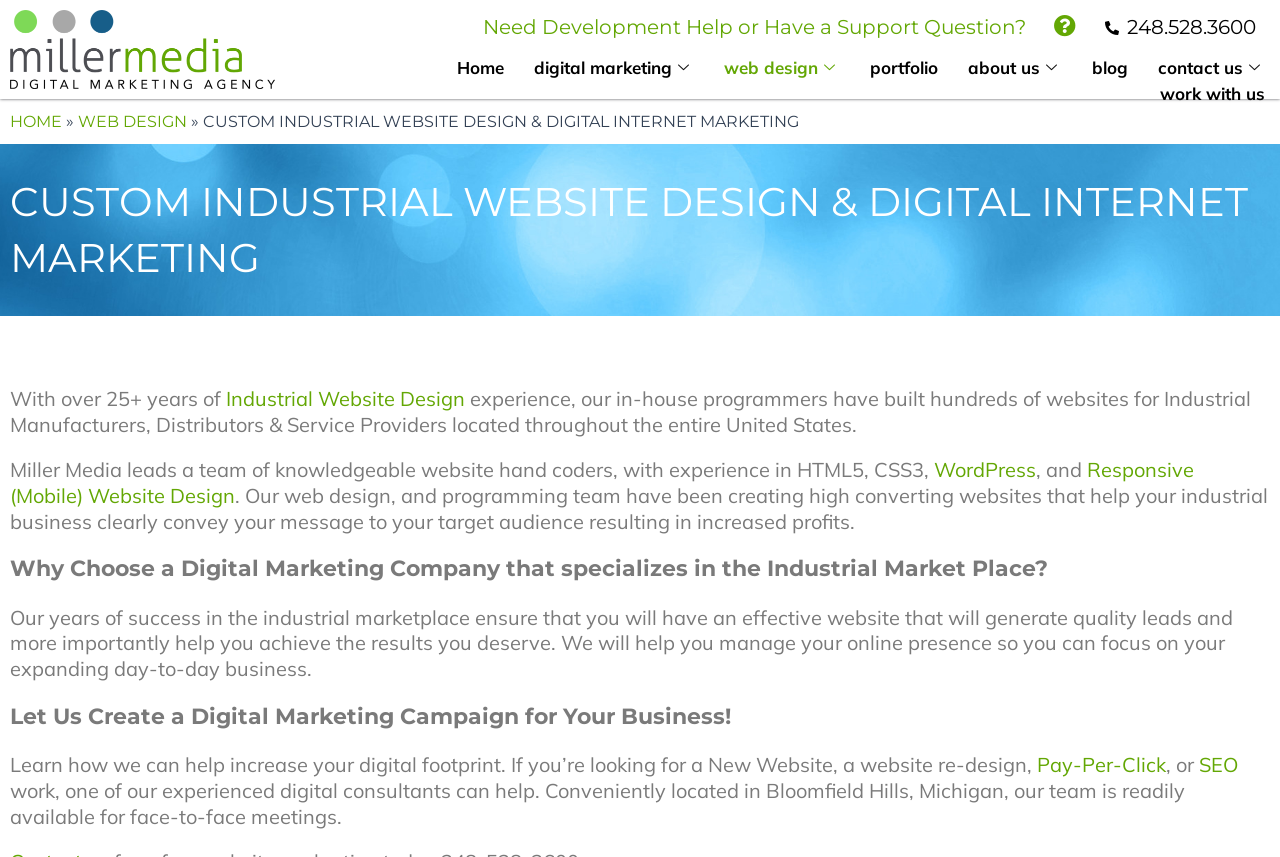Please find the main title text of this webpage.

CUSTOM INDUSTRIAL WEBSITE DESIGN & DIGITAL INTERNET MARKETING